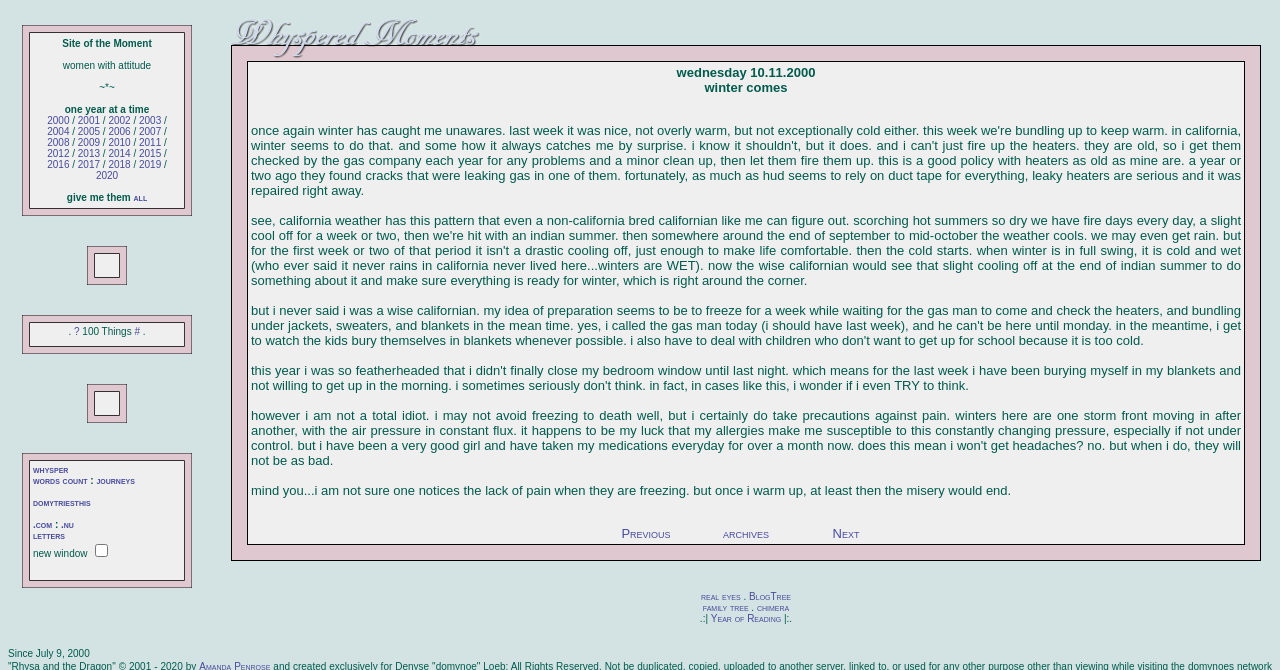Review the image closely and give a comprehensive answer to the question: How many tables are on the webpage?

There are three tables on the webpage, each with a different layout and content. The first table has images, the second table has links to different years, and the third table has more images.